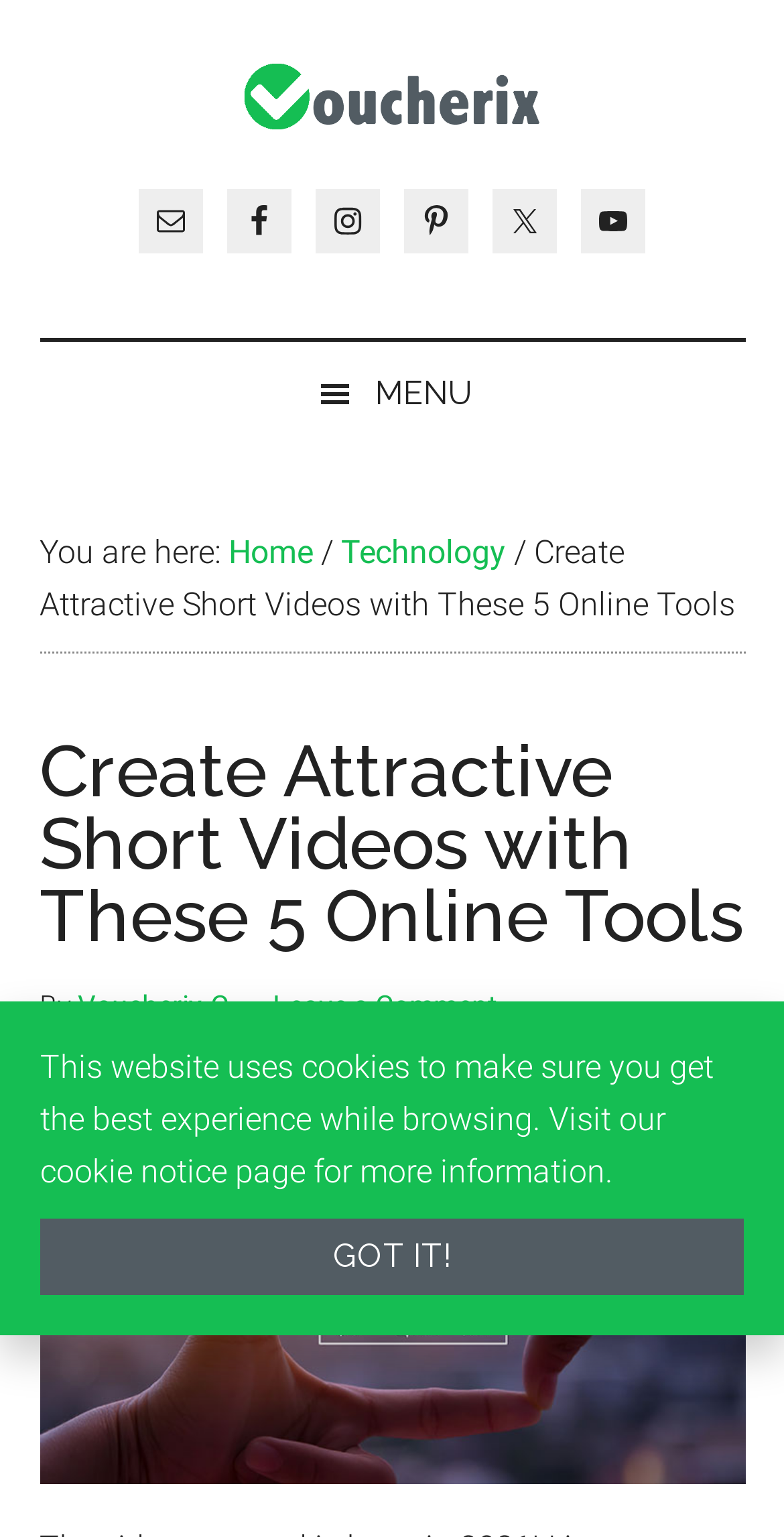Locate the bounding box coordinates of the item that should be clicked to fulfill the instruction: "Go to the Technology category".

[0.435, 0.346, 0.645, 0.371]